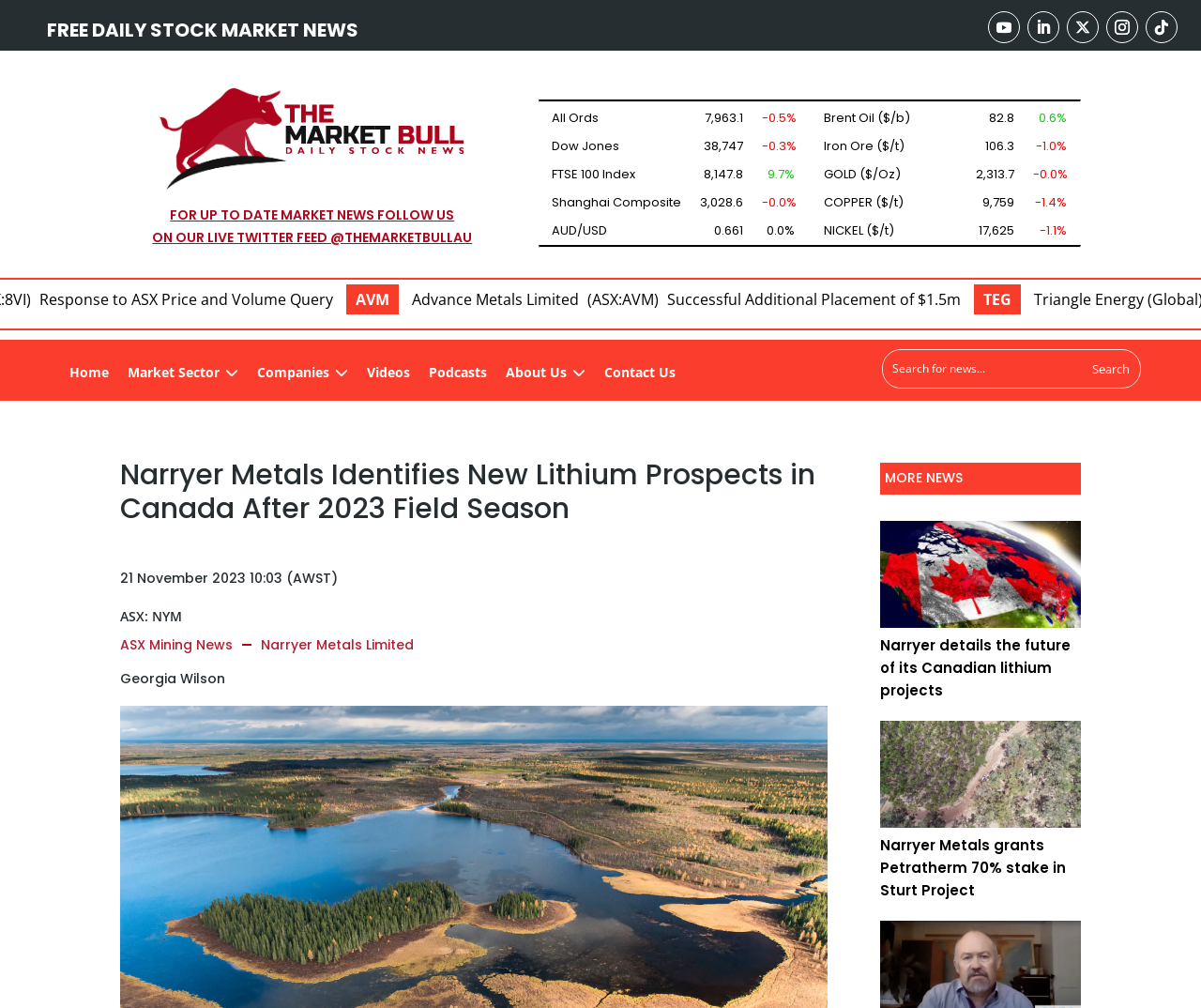Predict the bounding box coordinates of the area that should be clicked to accomplish the following instruction: "Go to Home page". The bounding box coordinates should consist of four float numbers between 0 and 1, i.e., [left, top, right, bottom].

[0.05, 0.351, 0.098, 0.388]